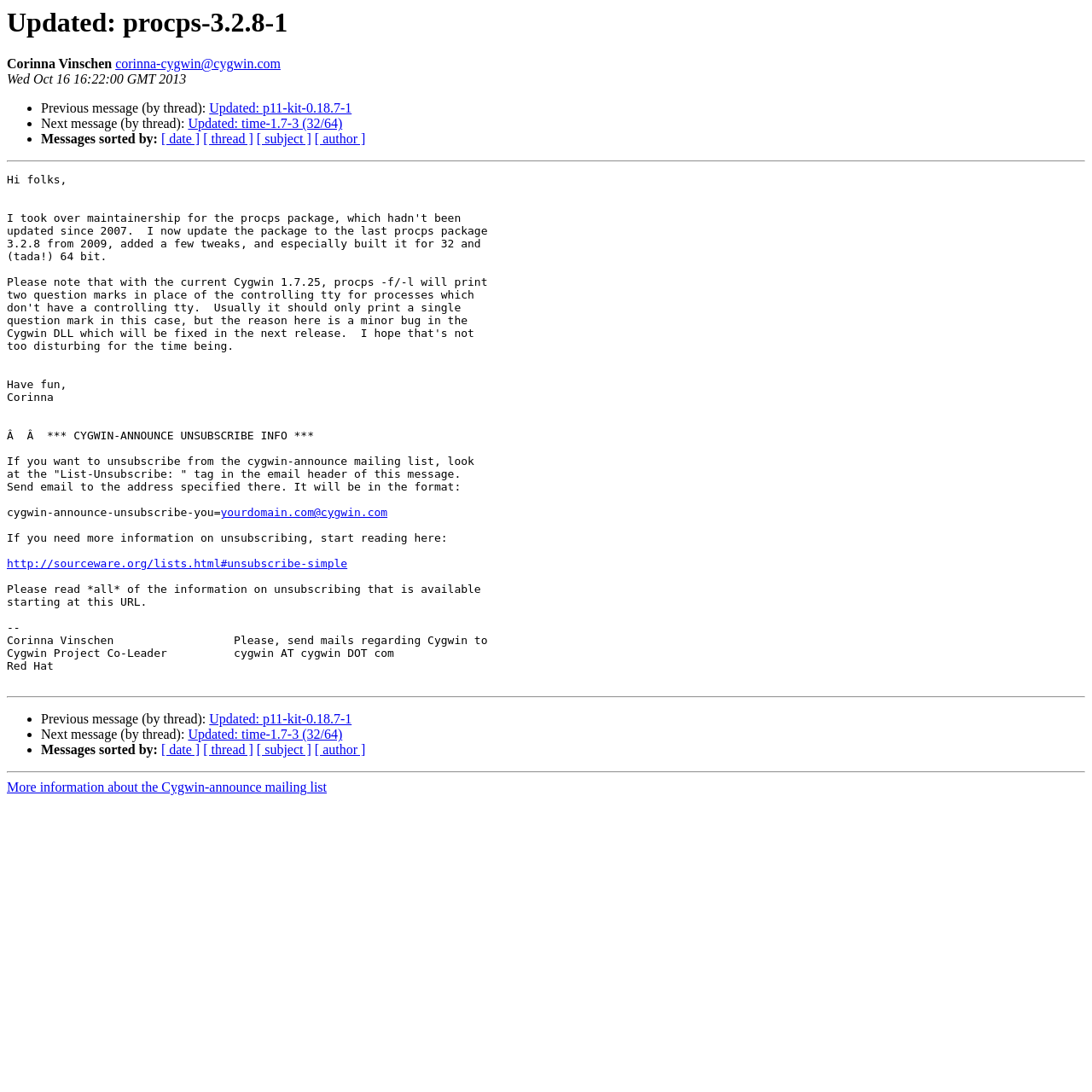Determine the bounding box coordinates of the clickable element necessary to fulfill the instruction: "Unsubscribe from the cygwin-announce mailing list". Provide the coordinates as four float numbers within the 0 to 1 range, i.e., [left, top, right, bottom].

[0.202, 0.464, 0.355, 0.475]